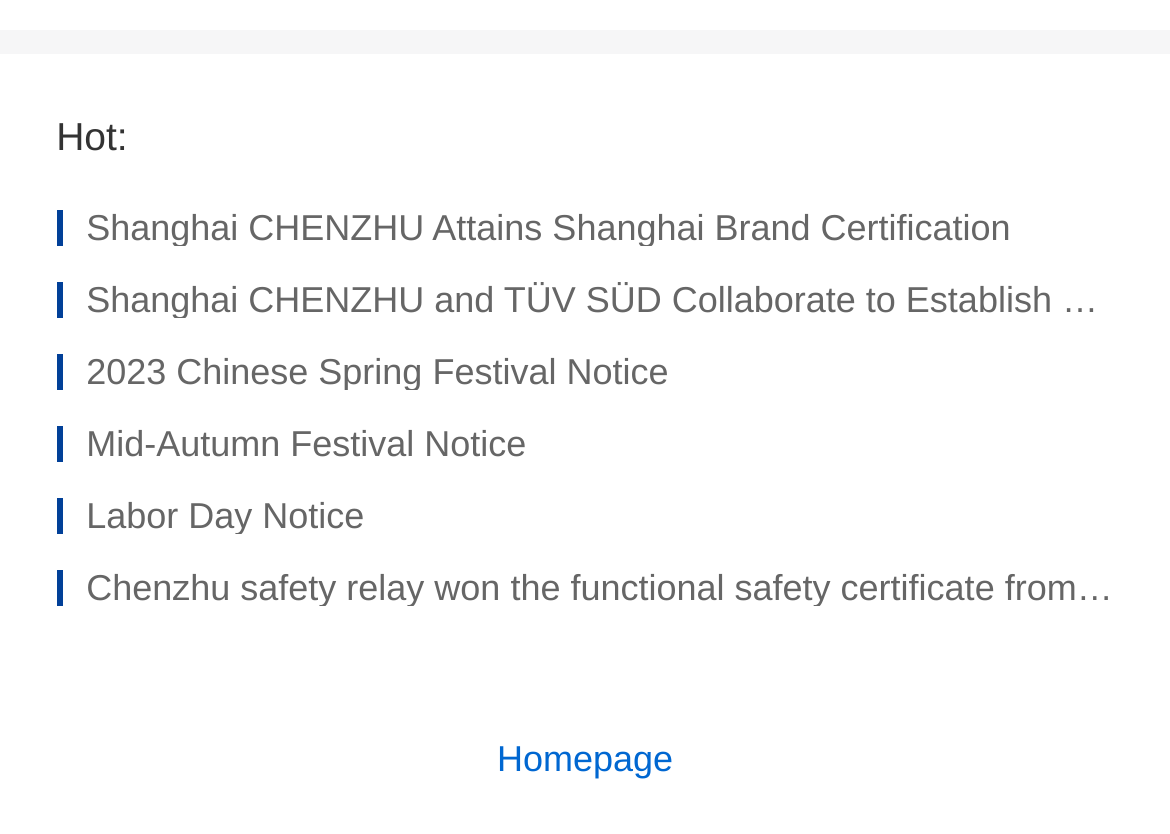Respond with a single word or phrase for the following question: 
How many news links are on the page?

7